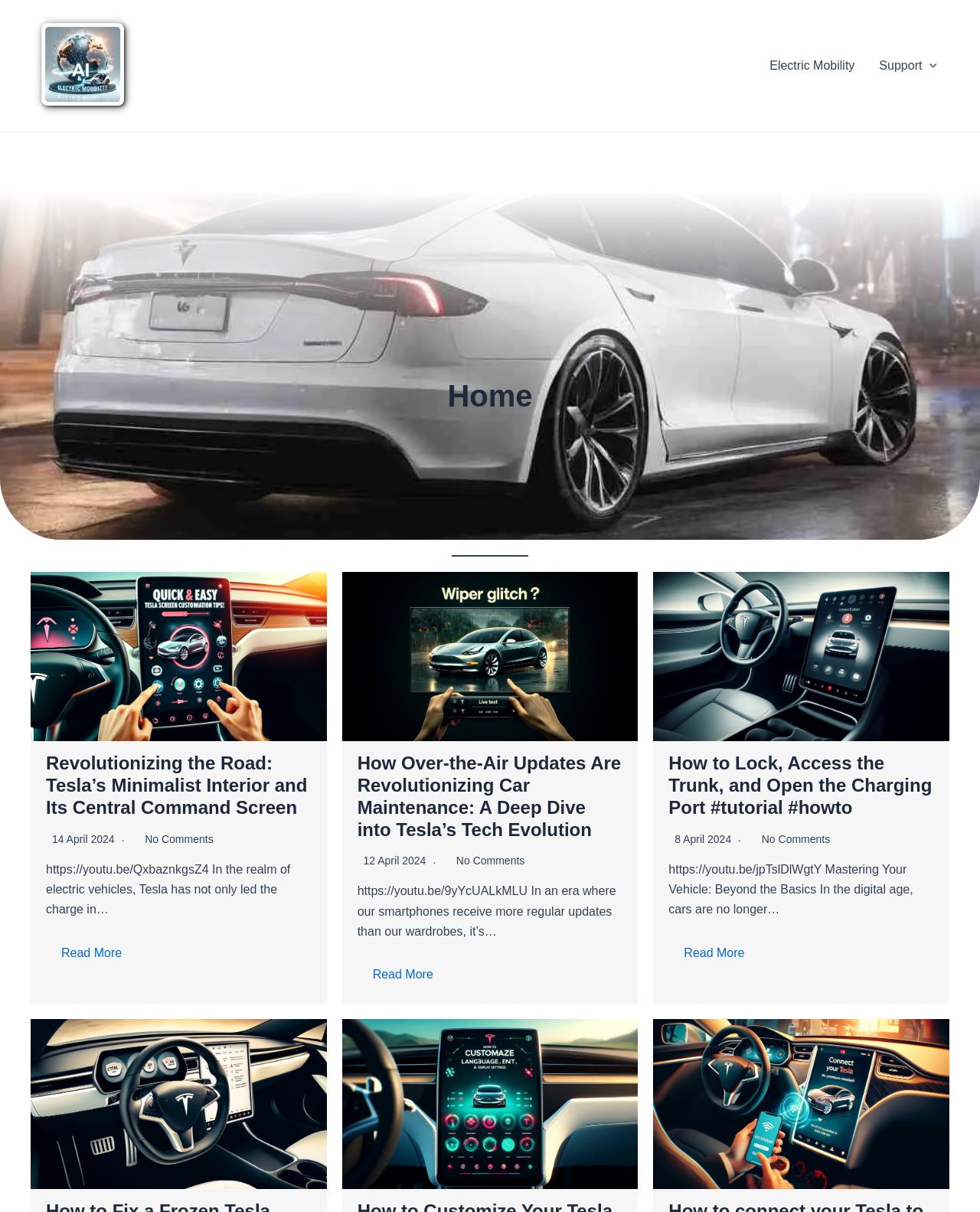Is there a search function on this webpage? Please answer the question using a single word or phrase based on the image.

No